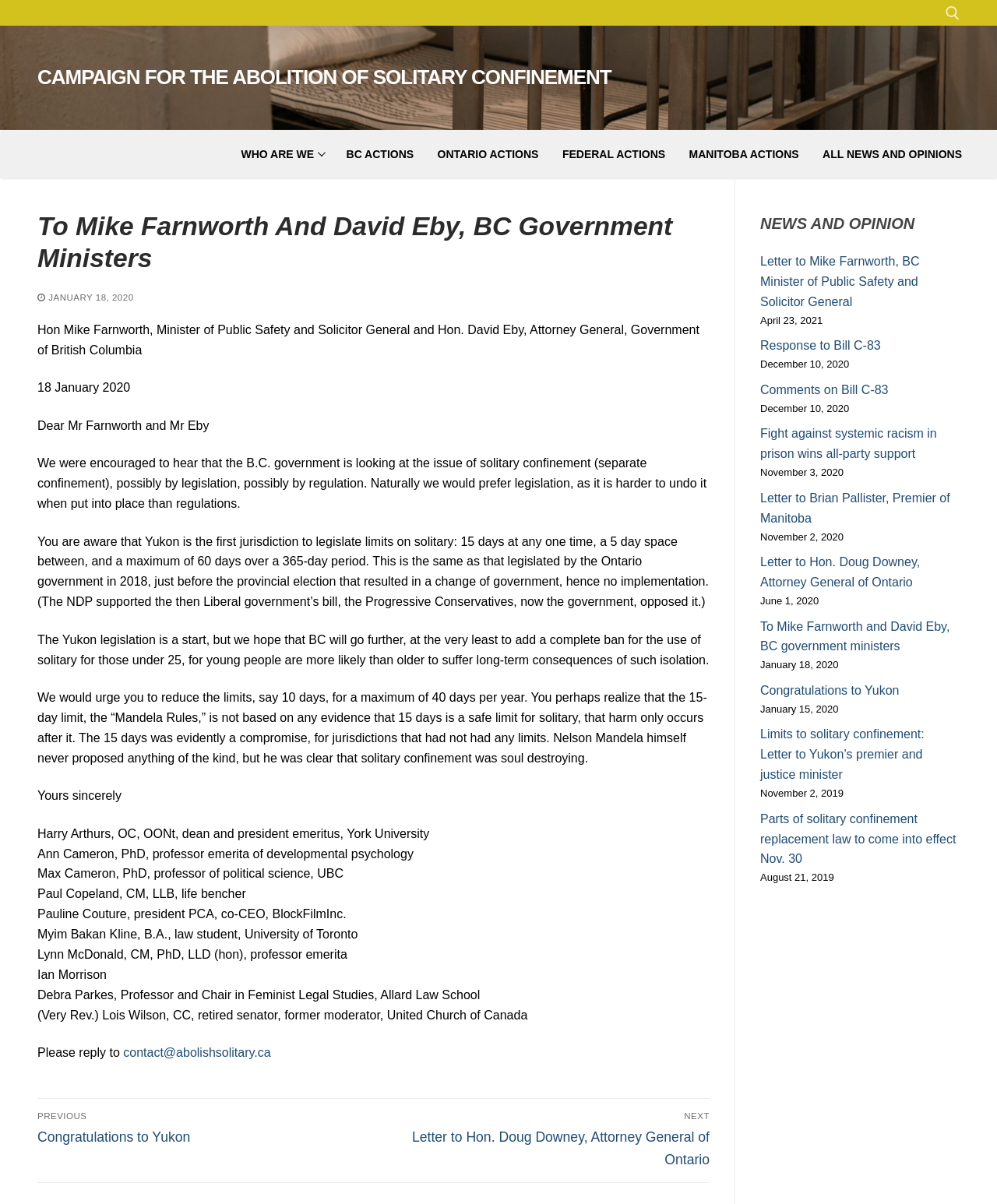Please specify the bounding box coordinates in the format (top-left x, top-left y, bottom-right x, bottom-right y), with values ranging from 0 to 1. Identify the bounding box for the UI component described as follows: parent_node: Search for: aria-label="submit search"

[0.912, 0.065, 0.957, 0.092]